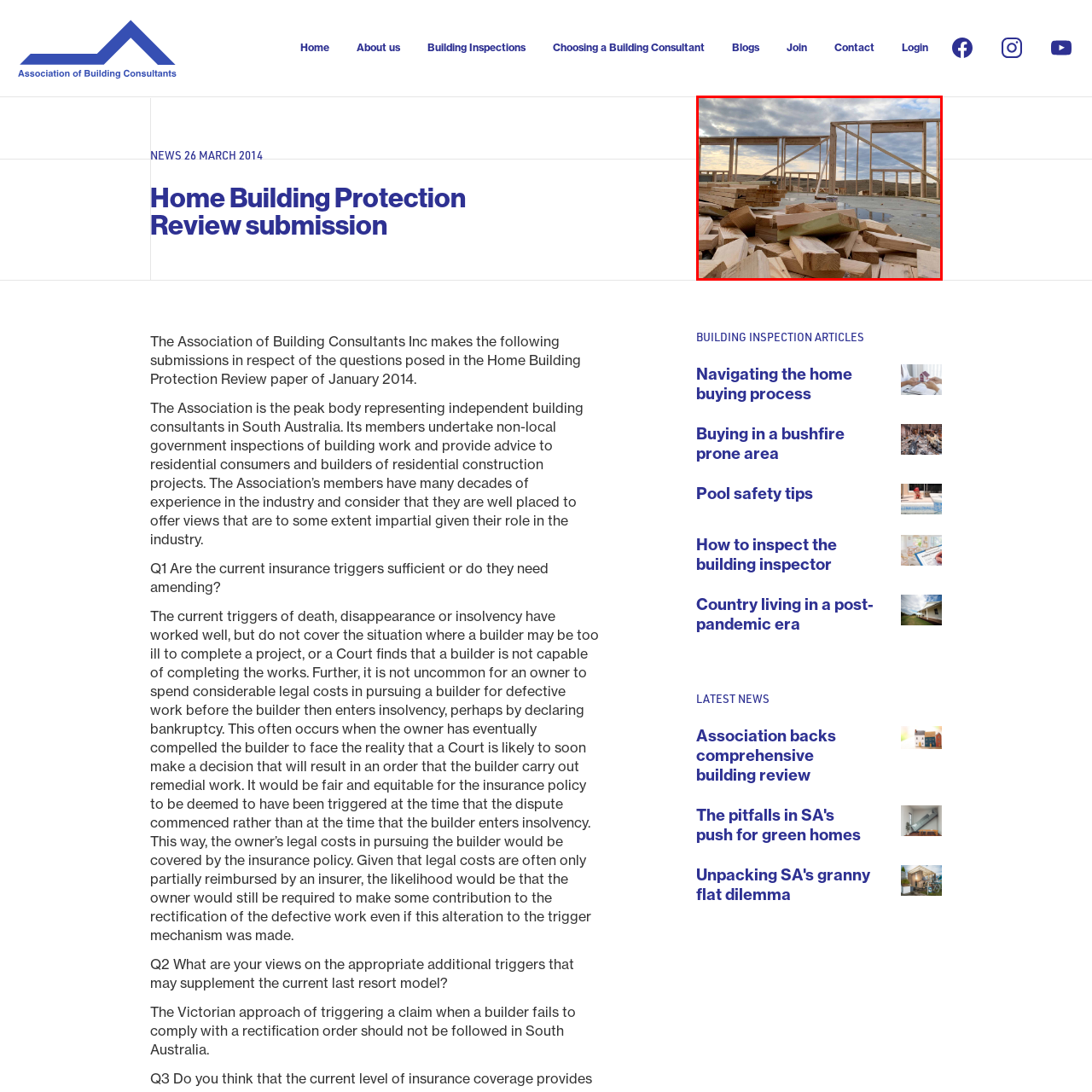What is the setting of the construction site?
Focus on the area within the red boundary in the image and answer the question with one word or a short phrase.

Rural